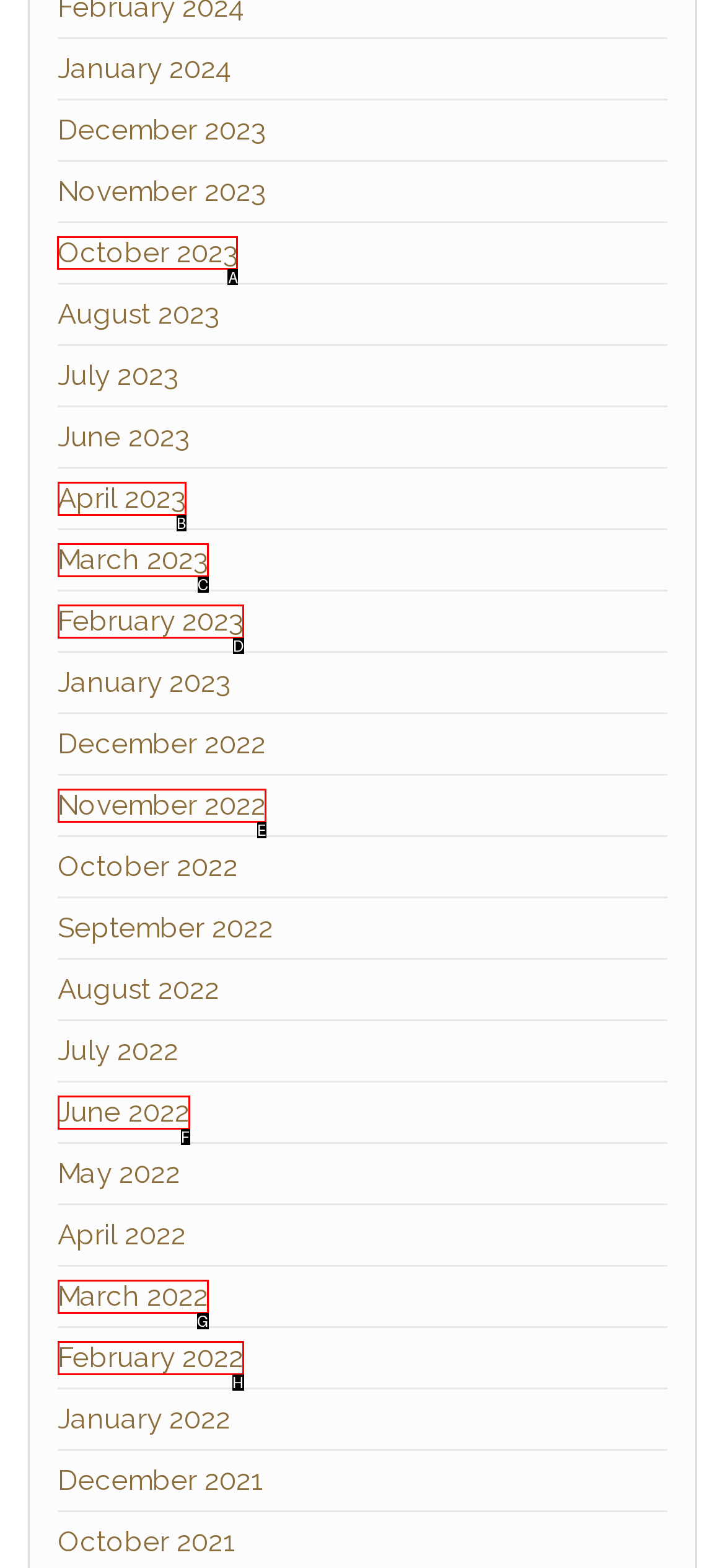Determine which UI element I need to click to achieve the following task: access October 2023 Provide your answer as the letter of the selected option.

A